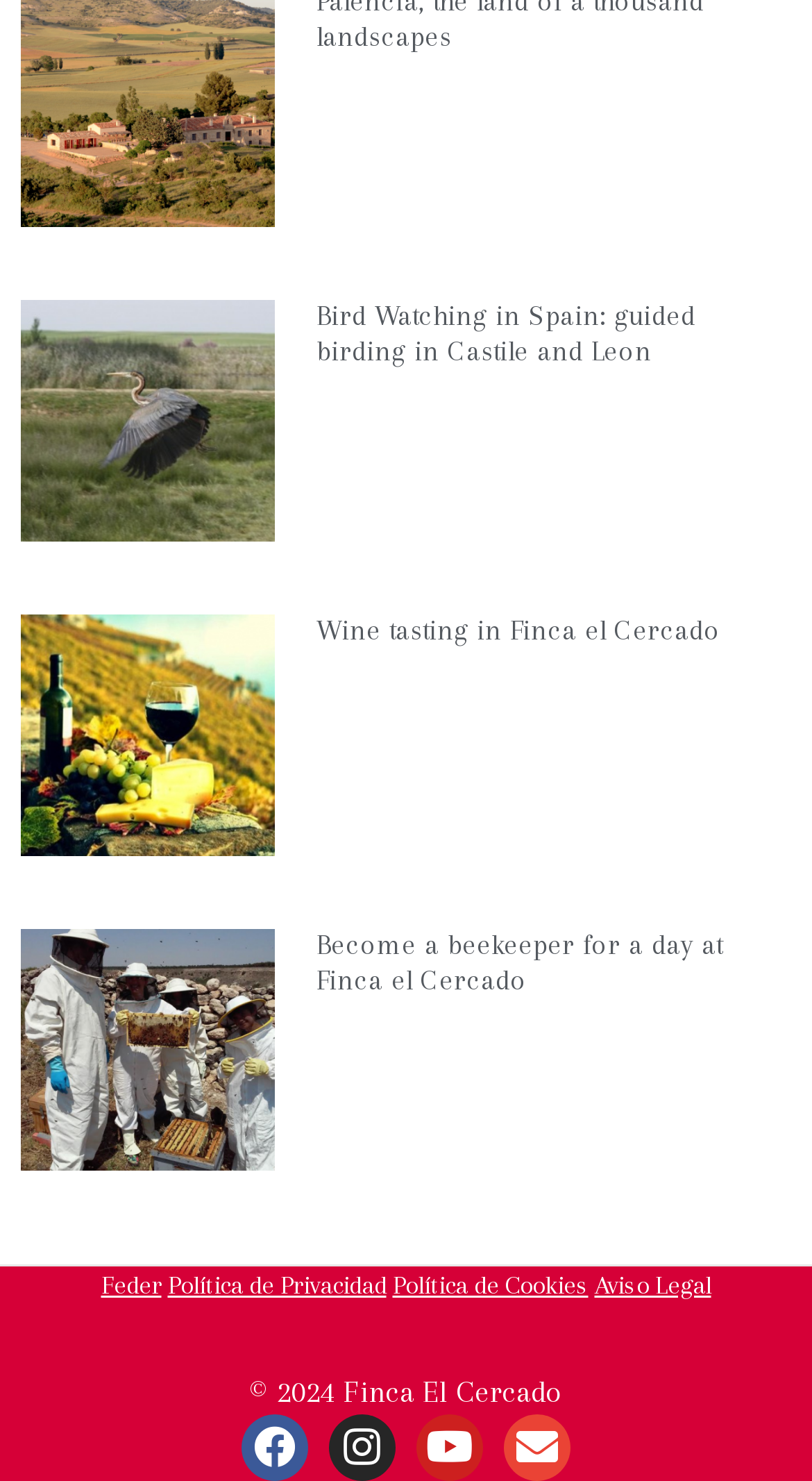Respond to the following question with a brief word or phrase:
What activity can be done at Finca el Cercado?

Beekeeping